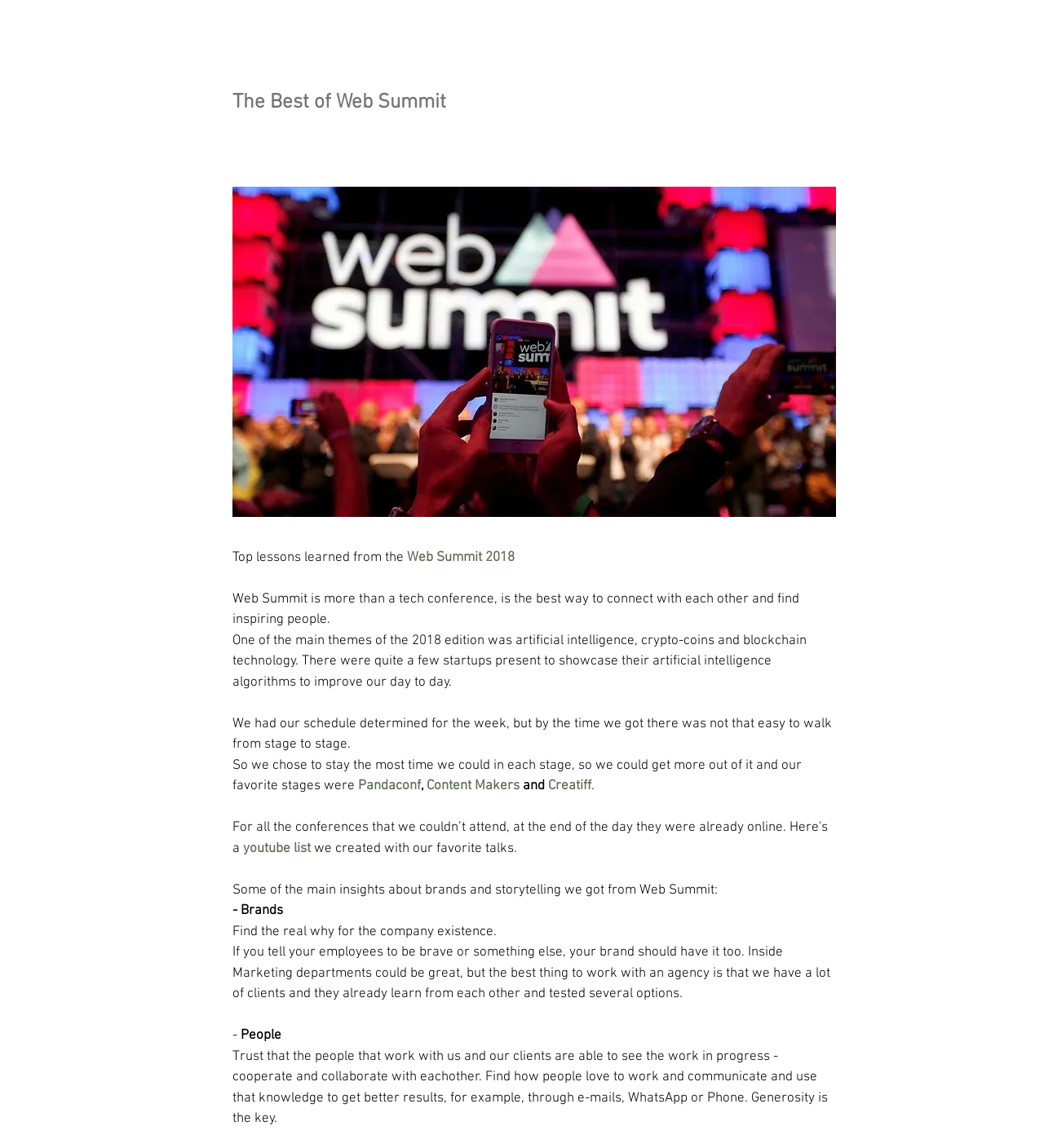Find the bounding box coordinates for the HTML element described as: "Content Makers". The coordinates should consist of four float values between 0 and 1, i.e., [left, top, right, bottom].

[0.409, 0.678, 0.498, 0.692]